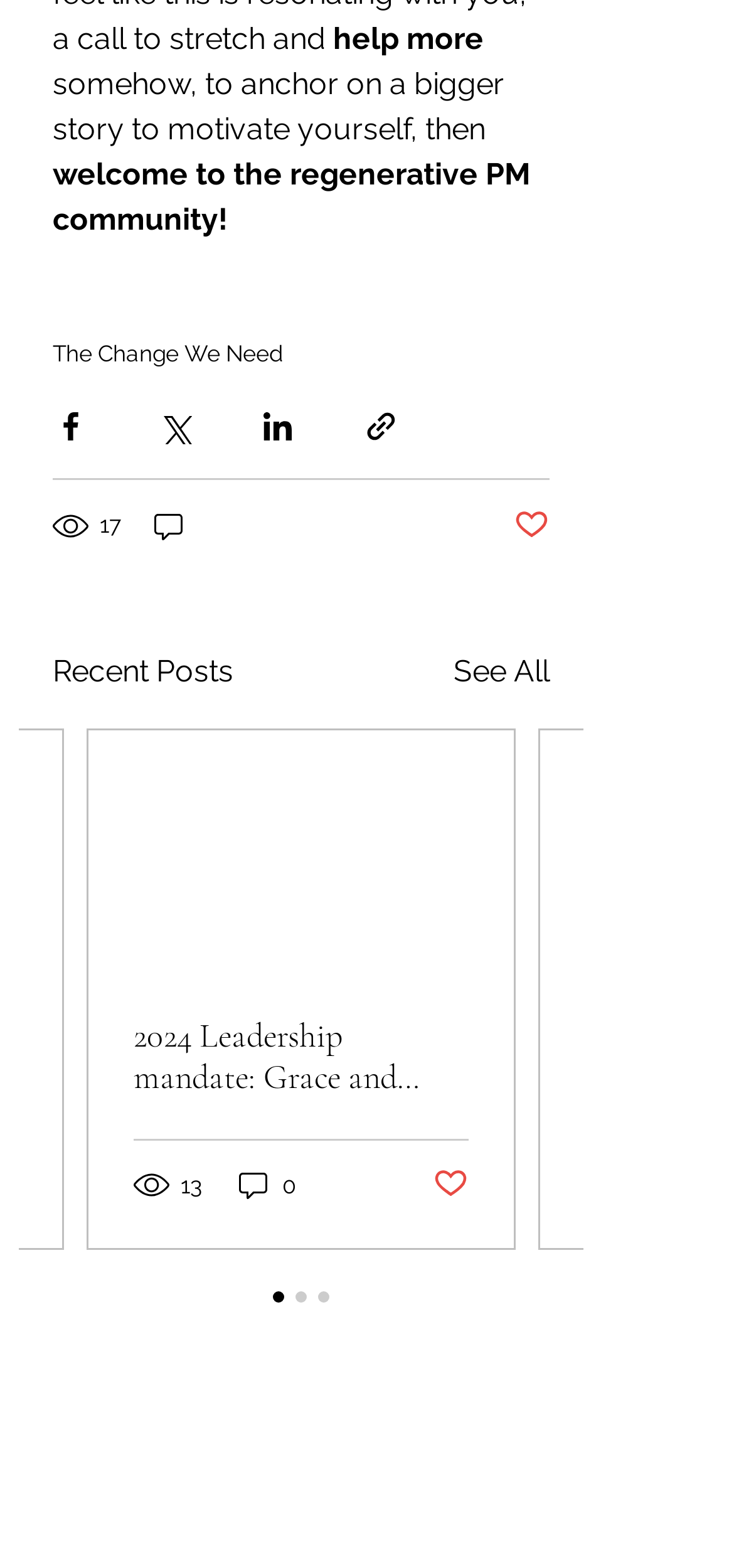Please locate the bounding box coordinates of the element that should be clicked to complete the given instruction: "Click on '2024 Leadership mandate: Grace and Space' link".

[0.182, 0.647, 0.638, 0.7]